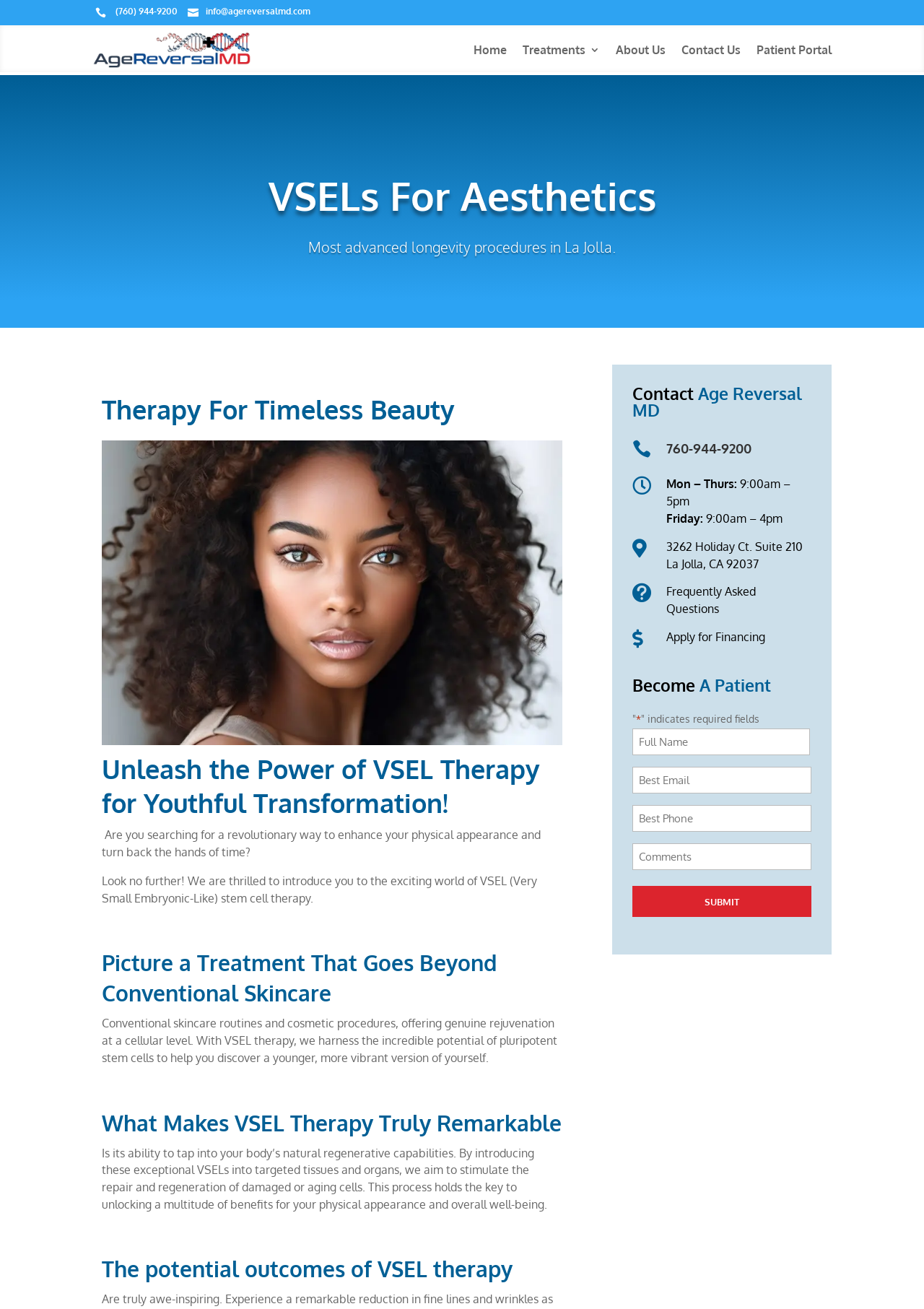Respond to the question below with a single word or phrase: What is the purpose of VSEL therapy?

To stimulate the repair and regeneration of damaged or aging cells